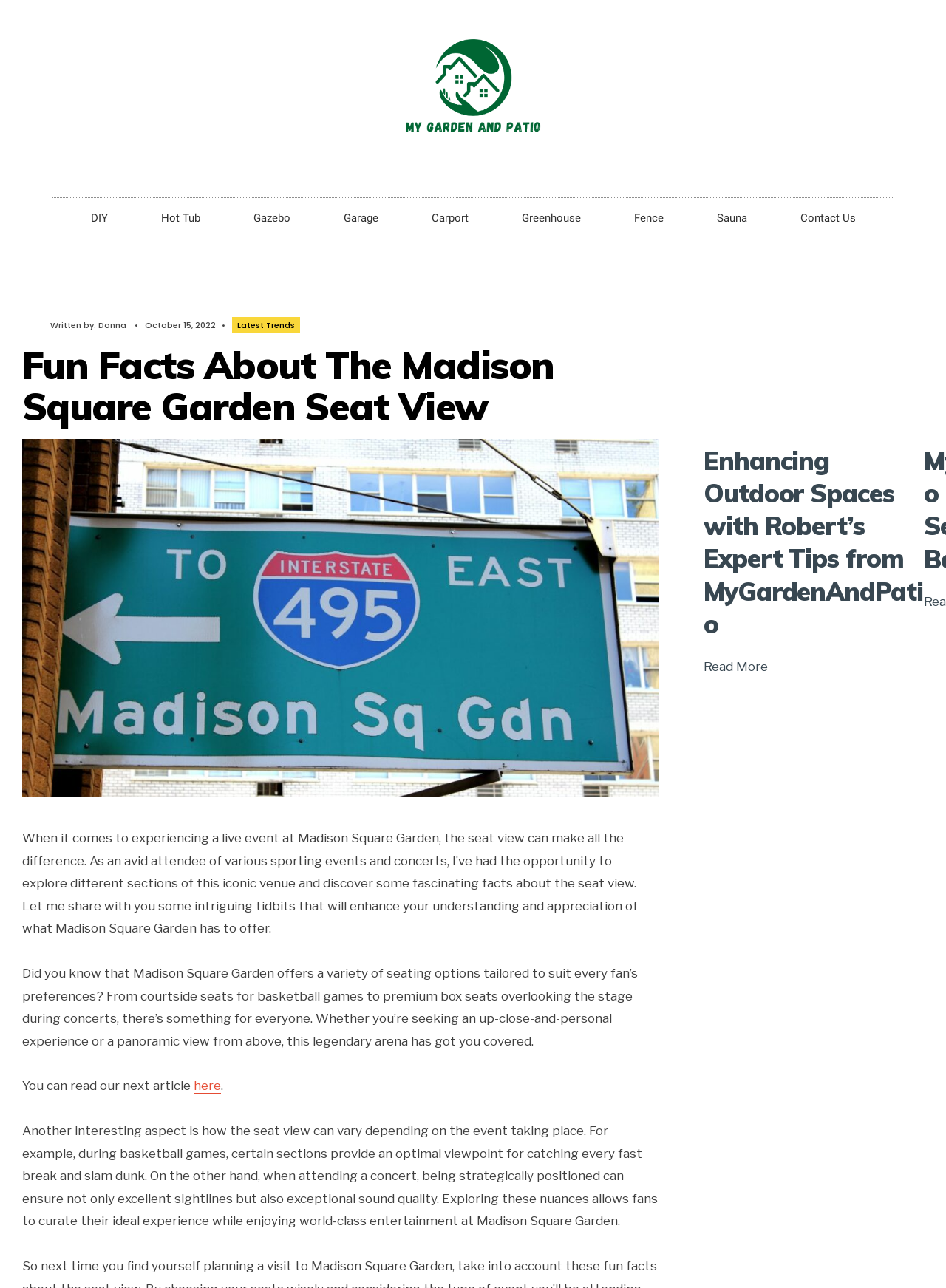Please identify the bounding box coordinates of the element I should click to complete this instruction: 'Explore the 'World Updates' section'. The coordinates should be given as four float numbers between 0 and 1, like this: [left, top, right, bottom].

None